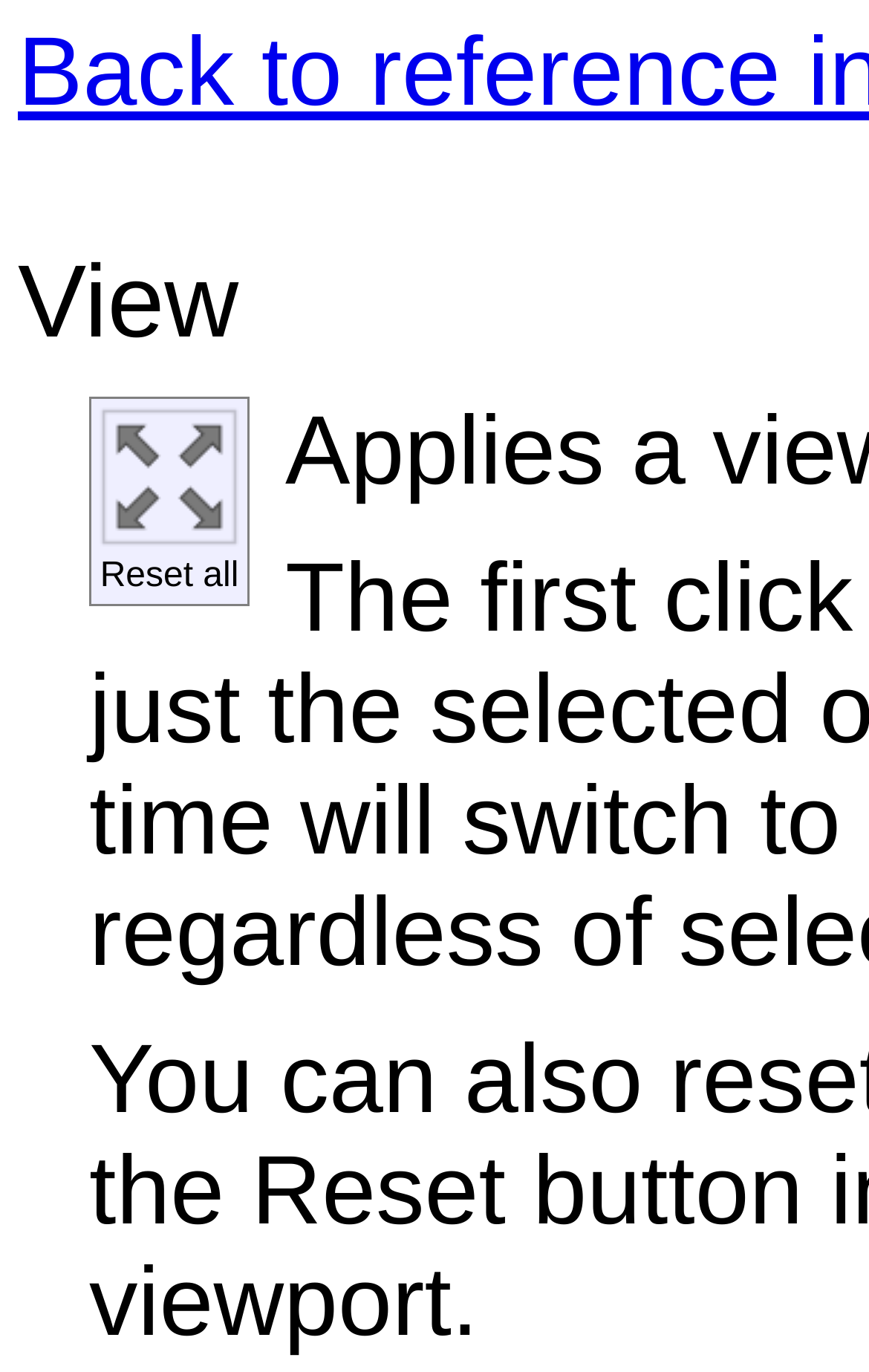Please respond to the question using a single word or phrase:
How many elements are there in the root element?

3